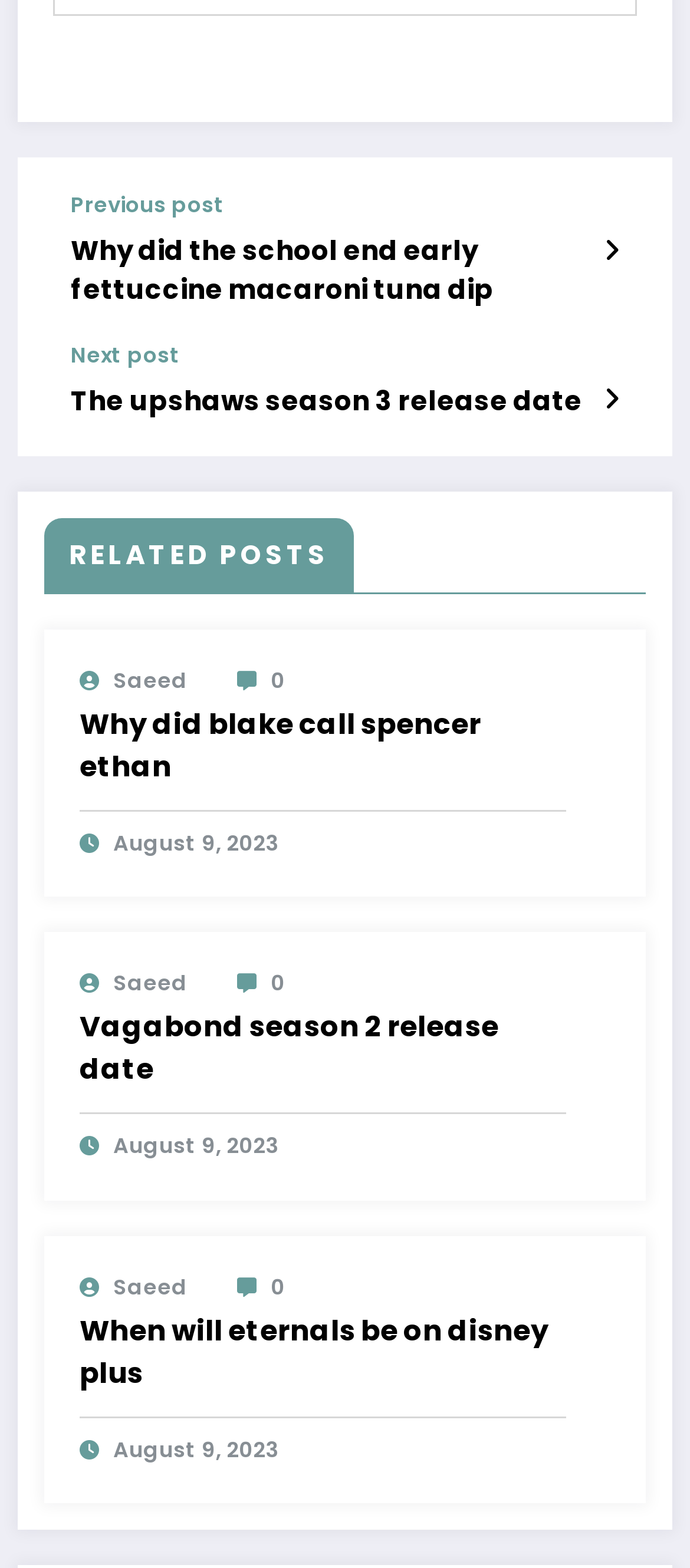Answer the question with a brief word or phrase:
What is the title of the first post?

Why did the school end early fettuccine macaroni tuna dip